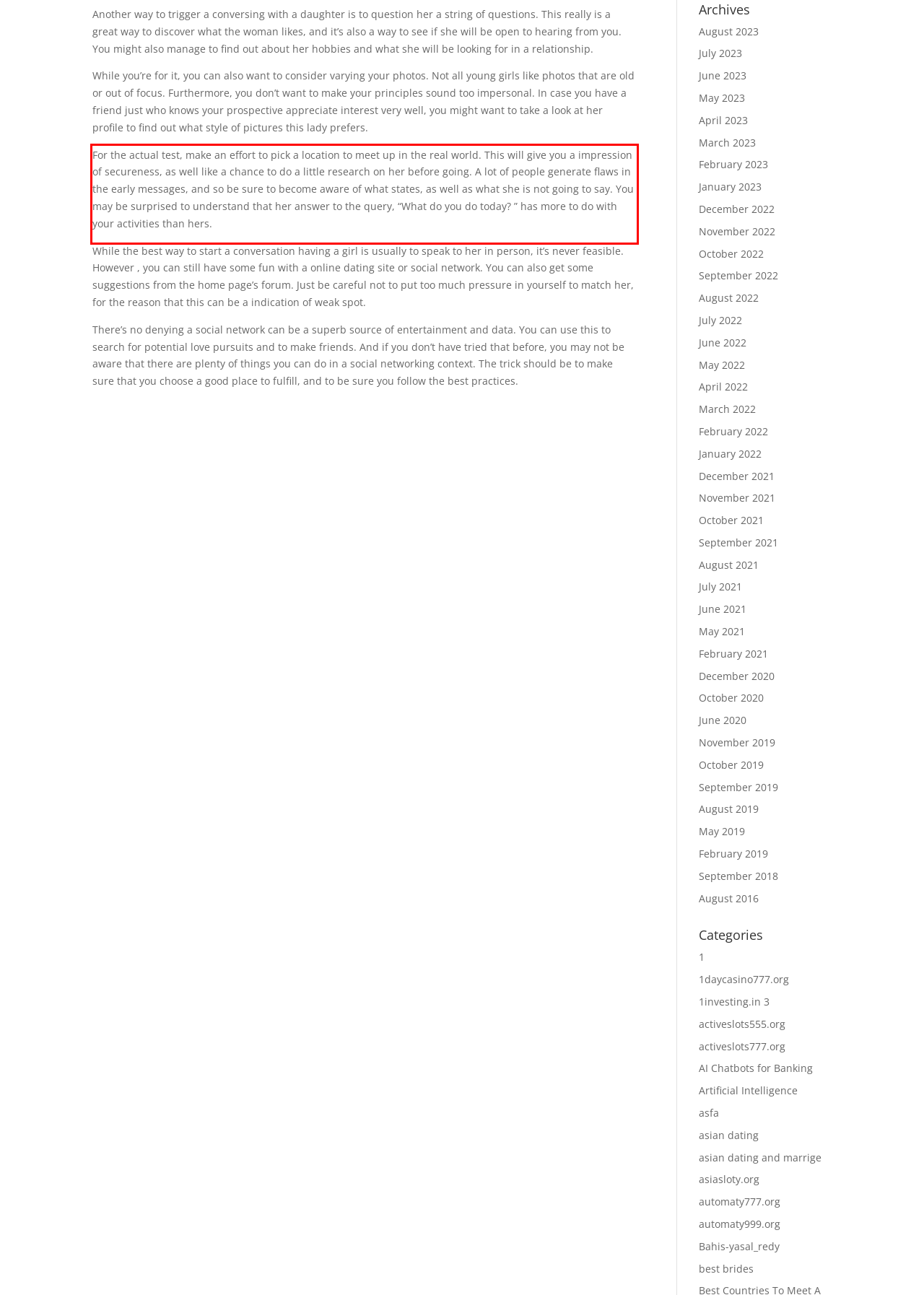Please extract the text content within the red bounding box on the webpage screenshot using OCR.

For the actual test, make an effort to pick a location to meet up in the real world. This will give you a impression of secureness, as well like a chance to do a little research on her before going. A lot of people generate flaws in the early messages, and so be sure to become aware of what states, as well as what she is not going to say. You may be surprised to understand that her answer to the query, “What do you do today? ” has more to do with your activities than hers.